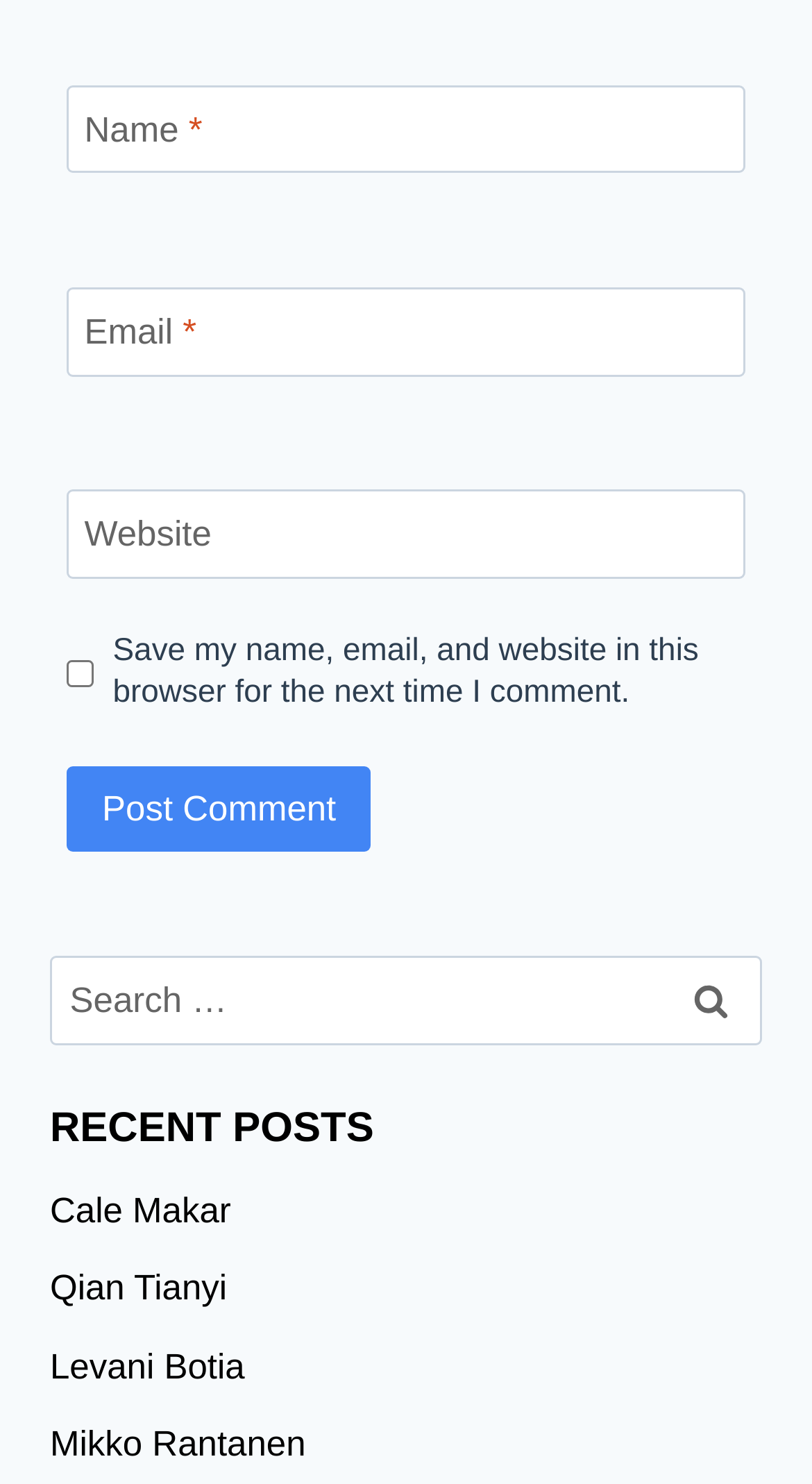Respond to the question with just a single word or phrase: 
What is the purpose of the checkbox?

Save comment info